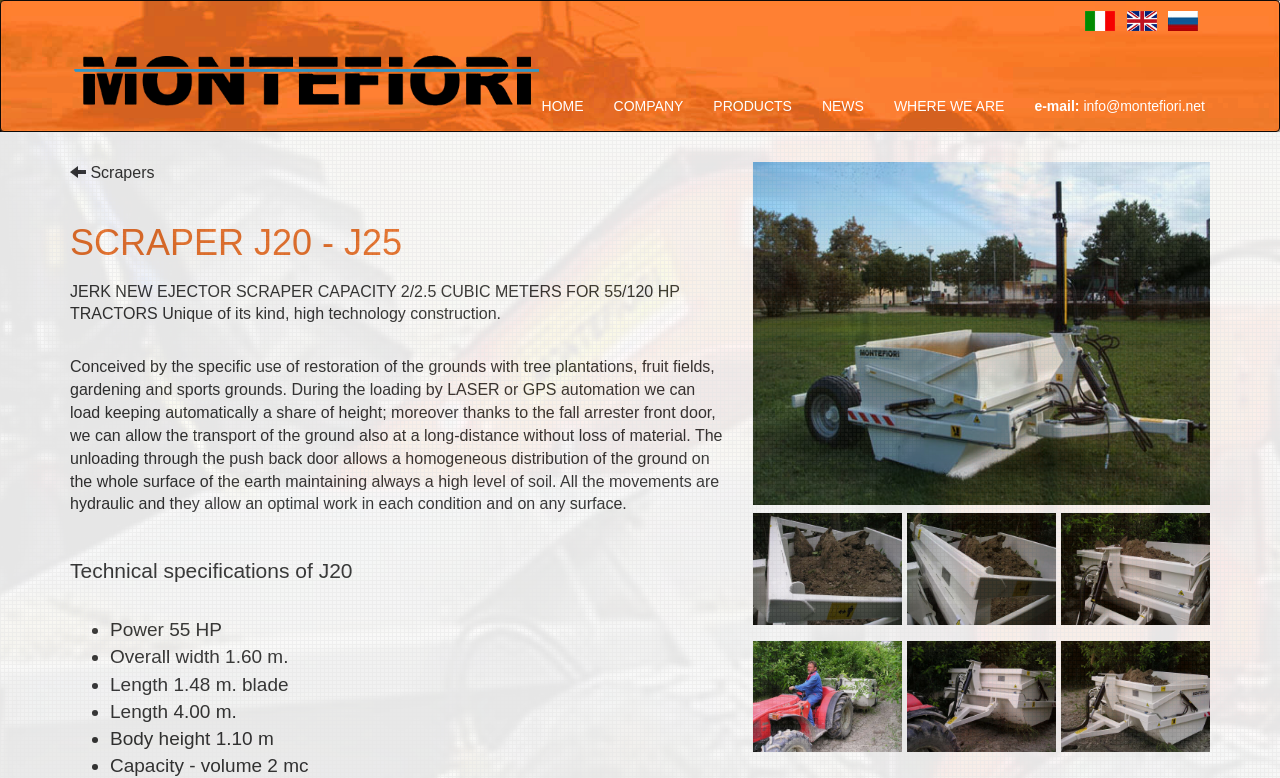Can you show the bounding box coordinates of the region to click on to complete the task described in the instruction: "View scraper J20-J25 details"?

[0.055, 0.276, 0.564, 0.348]